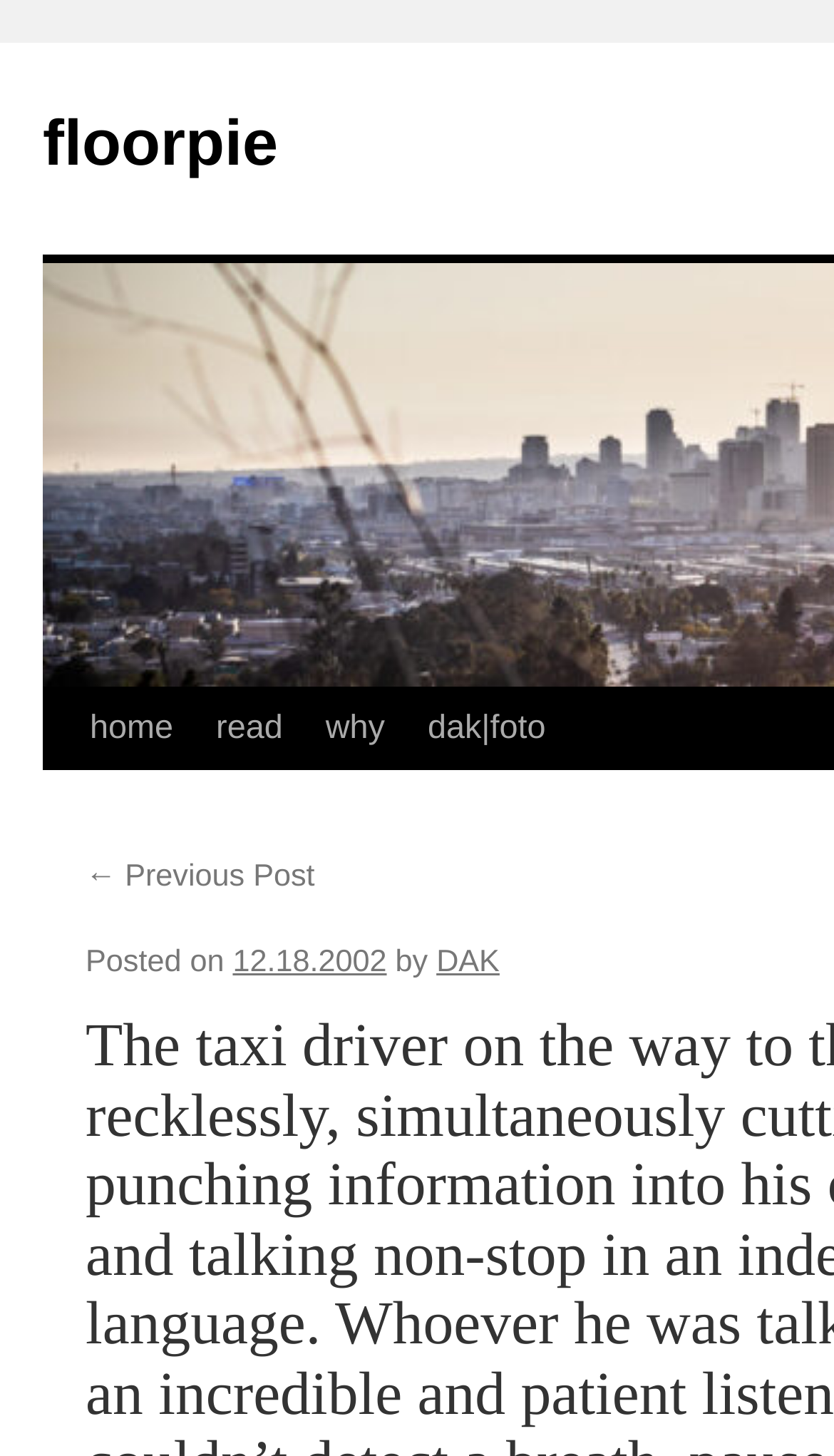Please find the bounding box coordinates (top-left x, top-left y, bottom-right x, bottom-right y) in the screenshot for the UI element described as follows: Skip to content

[0.049, 0.472, 0.1, 0.639]